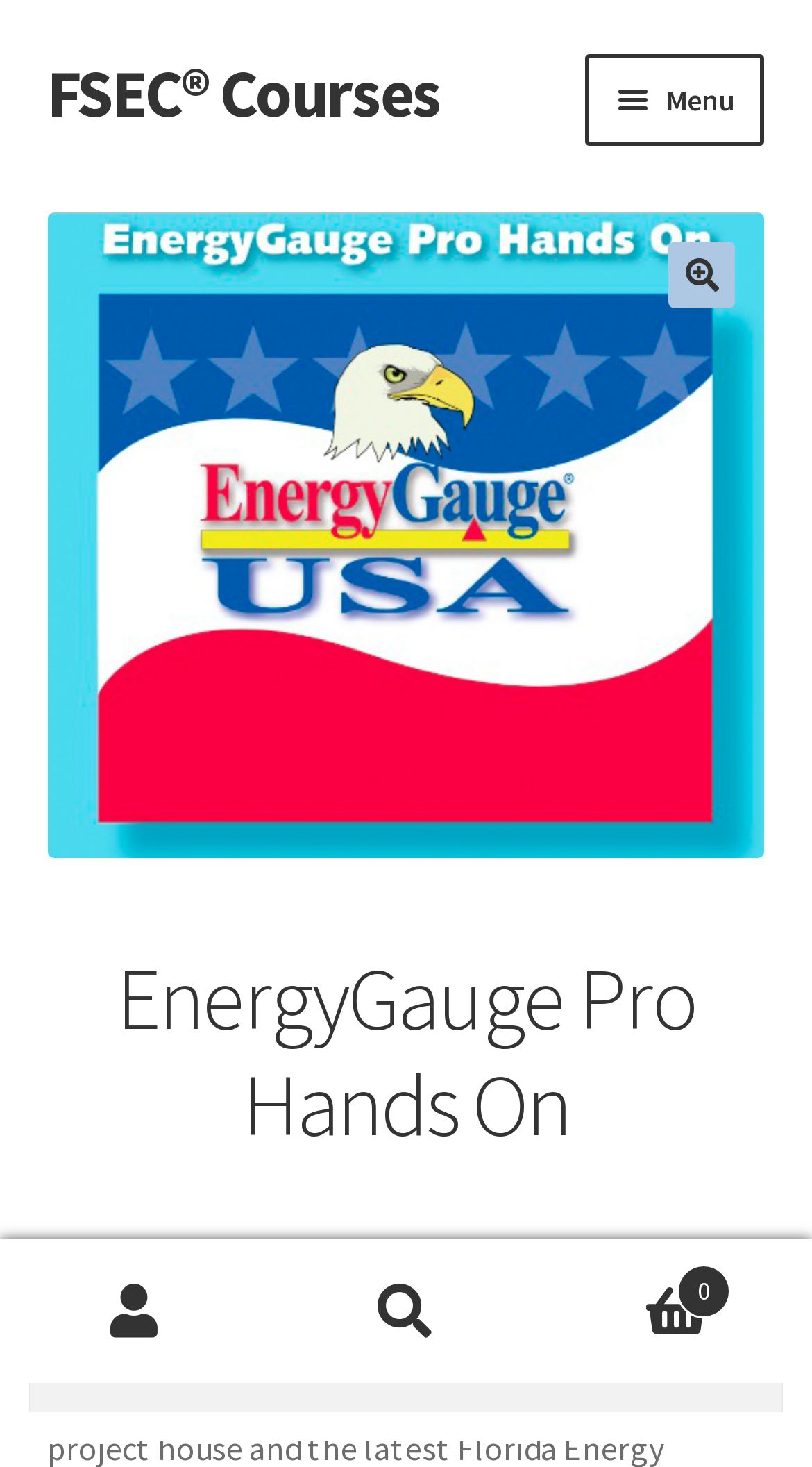Write a detailed summary of the webpage, including text, images, and layout.

The webpage is about EnergyGauge Pro Hands On, a course offered by FSEC. At the top left corner, there are two "Skip to" links, one for navigation and one for content. Next to them is a link to FSEC Courses. 

On the top right side, there is a primary navigation menu with a "Menu" button that can be expanded. The menu contains several links, including "Shop", "My Courses", "My Account", "Live Webinars", "In-Person Courses", and "Help". 

Below the navigation menu, there is a logo of EnergyGauge Pro Hands On, which is an image. The logo is accompanied by a heading with the same name. 

On the top right corner, there are three icons: a dollar sign, a number "99", and a shopping cart with a count of 0 items. 

Below these icons, there are three links: "My Account" with an icon, "Search" with an icon, and the shopping cart with a count of 0 items and an icon. 

The search function is located at the bottom right corner, with a search box and a "Search" button. The search box has a placeholder text "Search for:".